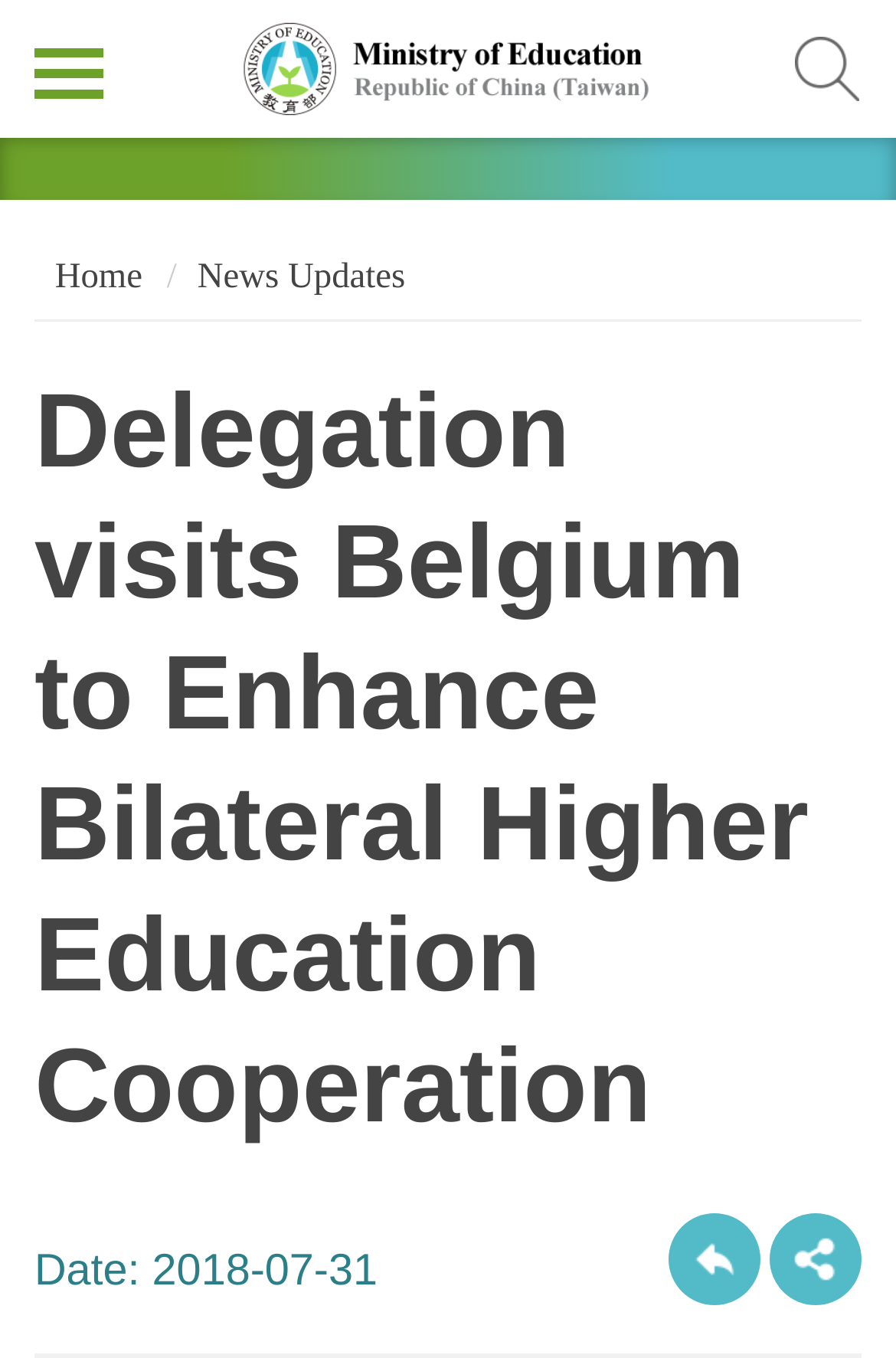Create an elaborate caption for the webpage.

The webpage appears to be an article page from the Ministry of Education Republic of China (Taiwan) website. At the top left corner, there is a button labeled "側欄選單" (meaning "sidebar menu" in Chinese) and a button labeled "查詢" (meaning "search" in Chinese) at the top right corner. 

Below these buttons, there is a heading that displays the title of the webpage, "Delegation visits Belgium to Enhance Bilateral Higher Education Cooperation - Ministry of Education Republic of China (Taiwan)". This heading also contains a link to the Ministry's homepage, accompanied by an image of the Ministry's logo.

On the left side of the page, there are two links: "Home" and "News Updates". 

The main content of the webpage is a news article with the title "Delegation visits Belgium to Enhance Bilateral Higher Education Cooperation", which takes up most of the page. At the bottom of the article, there is a line of text that displays the date "2018-07-31". 

At the bottom right corner of the page, there are two links: "Back to previous page" and a "share" button labeled "分享按鈕".